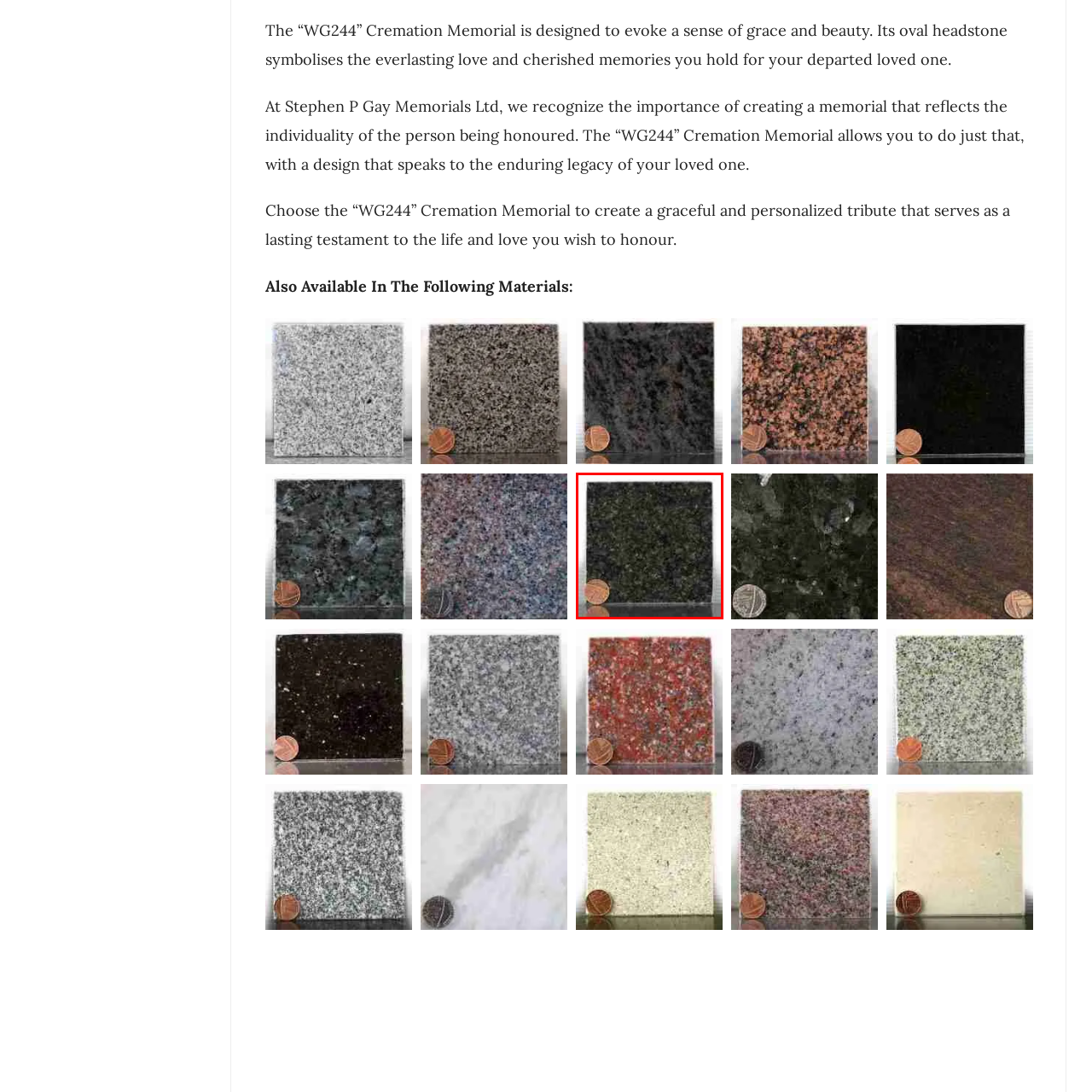Detail the scene within the red-bordered box in the image, including all relevant features and actions.

The image showcases a sample of **Emerald Green Granite**, a striking memorial stone renowned for its rich, dark green hue sprinkled with subtle flecks of lighter mineral accents. This particular granite is frequently chosen for memorials and headstones due to its elegant appearance and durability, symbolizing both beauty and resilience. In the image, a small coin is placed alongside the granite to illustrate its texture and dimension. Emerald Green Granite is an excellent choice for those looking to create a timeless tribute that reflects the special memories of their loved ones.